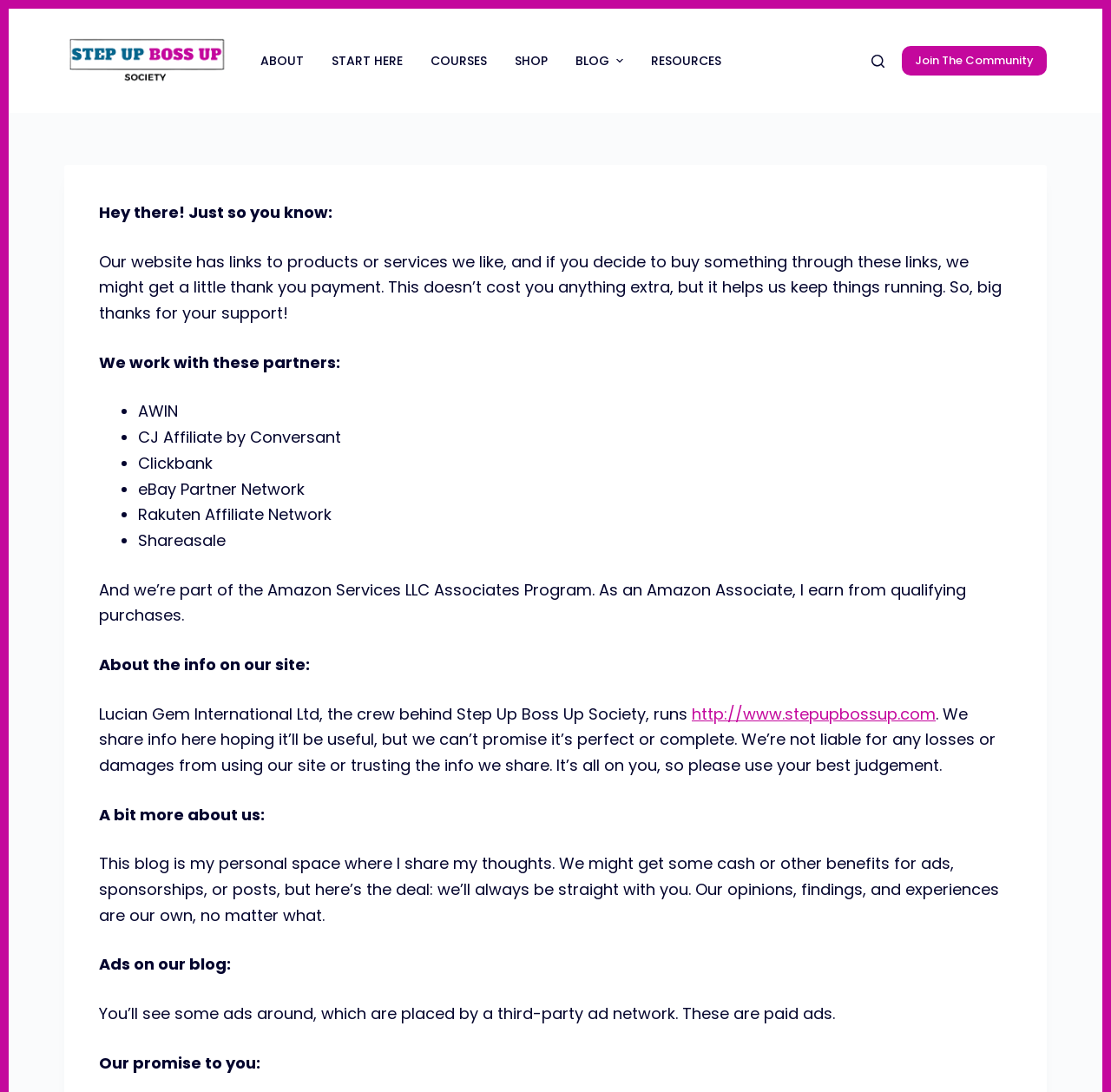Locate the bounding box coordinates of the element you need to click to accomplish the task described by this instruction: "Go to the 'SHOP' page".

[0.451, 0.008, 0.505, 0.103]